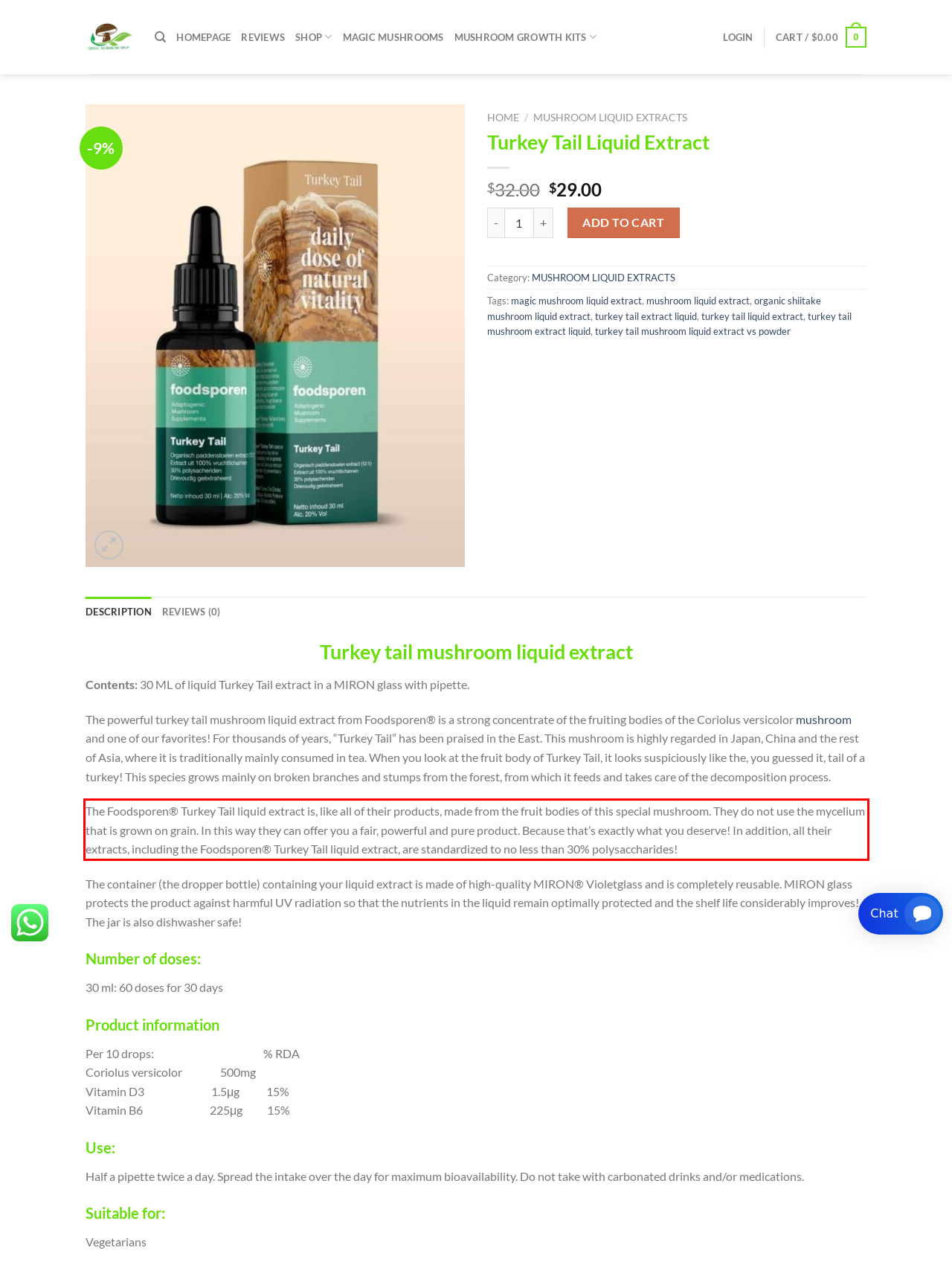Within the screenshot of a webpage, identify the red bounding box and perform OCR to capture the text content it contains.

The Foodsporen® Turkey Tail liquid extract is, like all of their products, made from the fruit bodies of this special mushroom. They do not use the mycelium that is grown on grain. In this way they can offer you a fair, powerful and pure product. Because that’s exactly what you deserve! In addition, all their extracts, including the Foodsporen® Turkey Tail liquid extract, are standardized to no less than 30% polysaccharides!